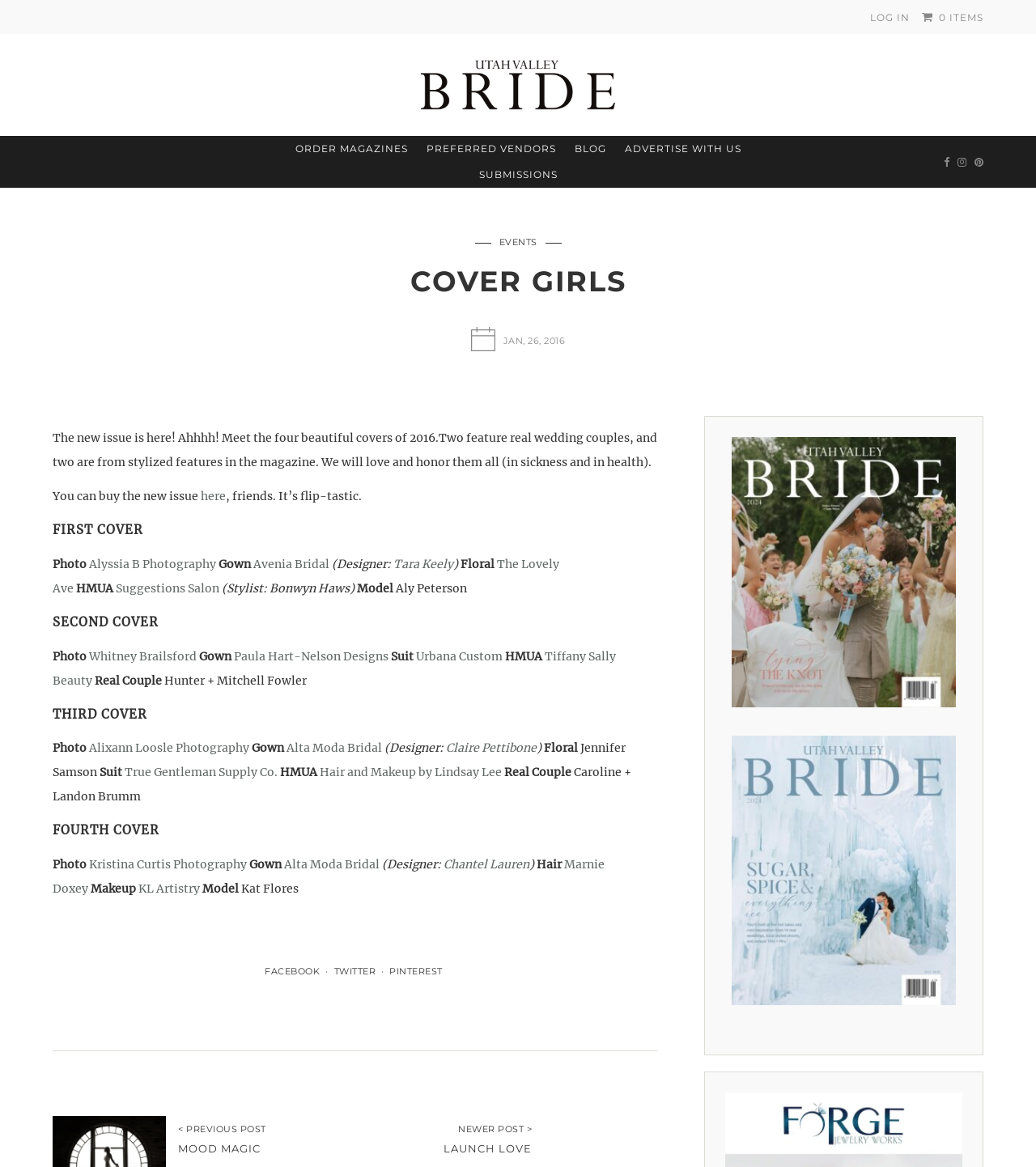Please identify the bounding box coordinates of the clickable region that I should interact with to perform the following instruction: "View the blog". The coordinates should be expressed as four float numbers between 0 and 1, i.e., [left, top, right, bottom].

[0.546, 0.117, 0.593, 0.139]